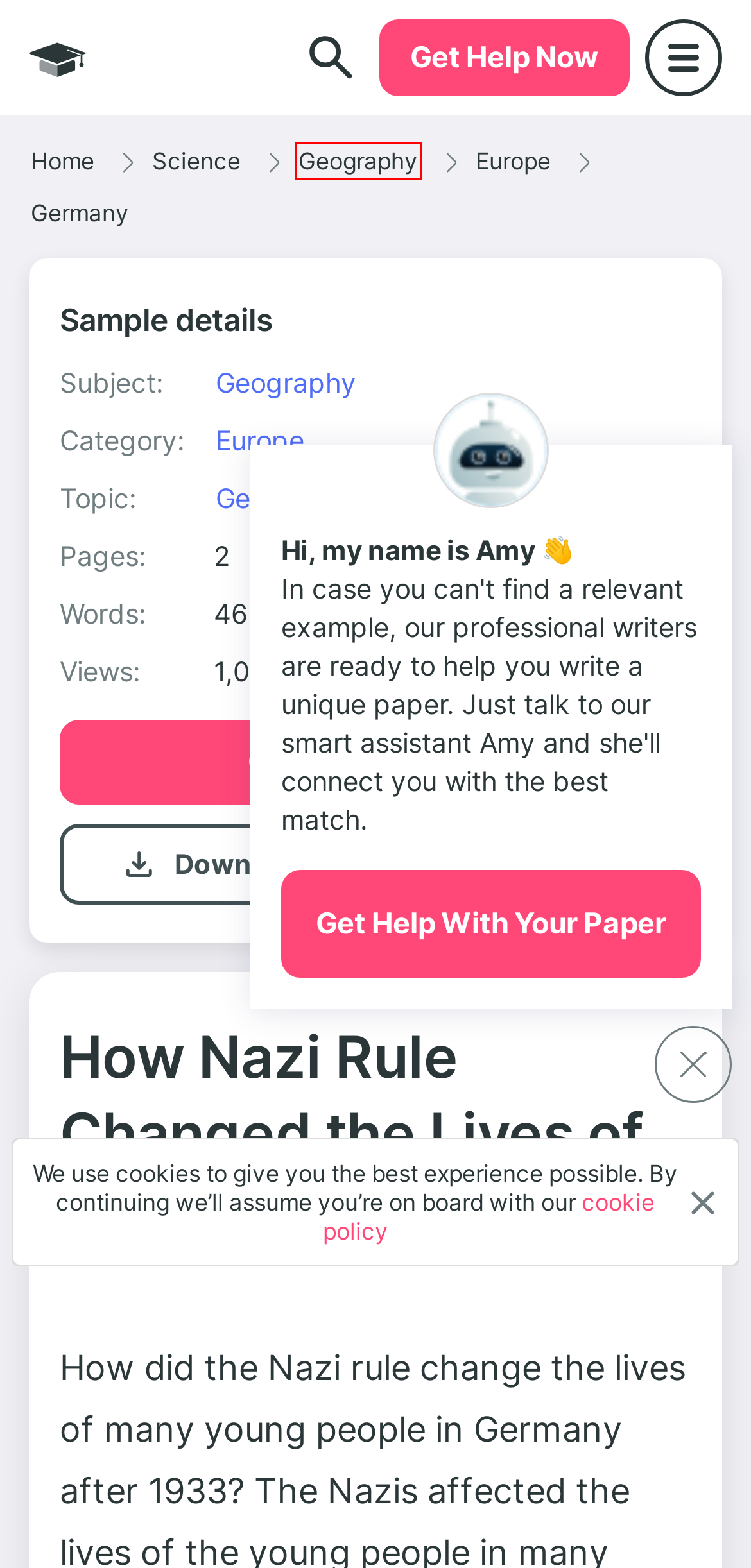Examine the screenshot of a webpage with a red bounding box around a UI element. Your task is to identify the webpage description that best corresponds to the new webpage after clicking the specified element. The given options are:
A. Privacy Policy | GraduateWay
B. ⇉Free Germany Essay Examples and Topic Ideas on GraduateWay
C. ⇉Free Europe Essay Examples and Topic Ideas on GraduateWay
D. ⇉Treaty of Versailles: Unfair and Cruel to the Germans Essay Example | GraduateWay
E. ⇉Free Geography Essay Examples and Topic Ideas on GraduateWay
F. Free Essays and Assignments for College Students | GraduateWay
G. About Us | GraduateWay
H. ⇉Free Science Essay Examples and Topic Ideas on GraduateWay

E